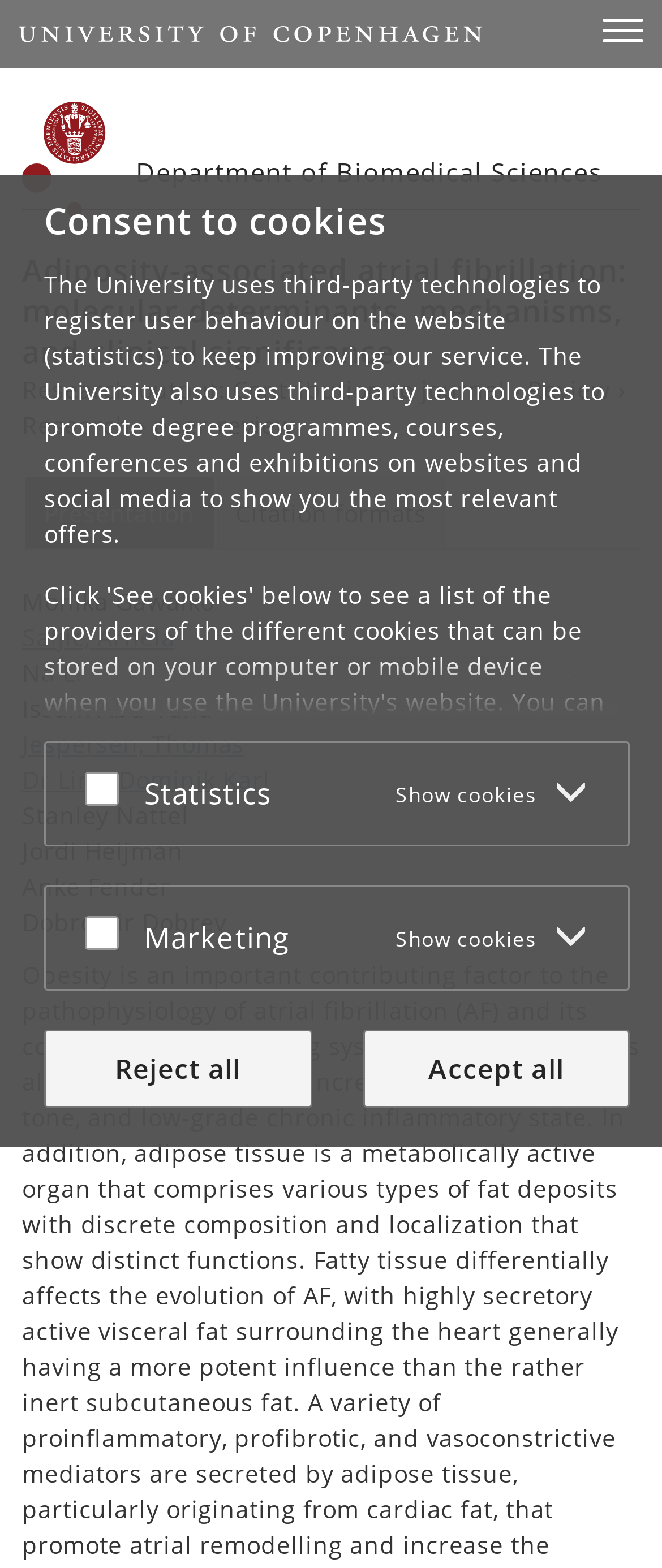Determine the bounding box coordinates for the area that needs to be clicked to fulfill this task: "Click the Citation formats link". The coordinates must be given as four float numbers between 0 and 1, i.e., [left, top, right, bottom].

[0.327, 0.304, 0.673, 0.35]